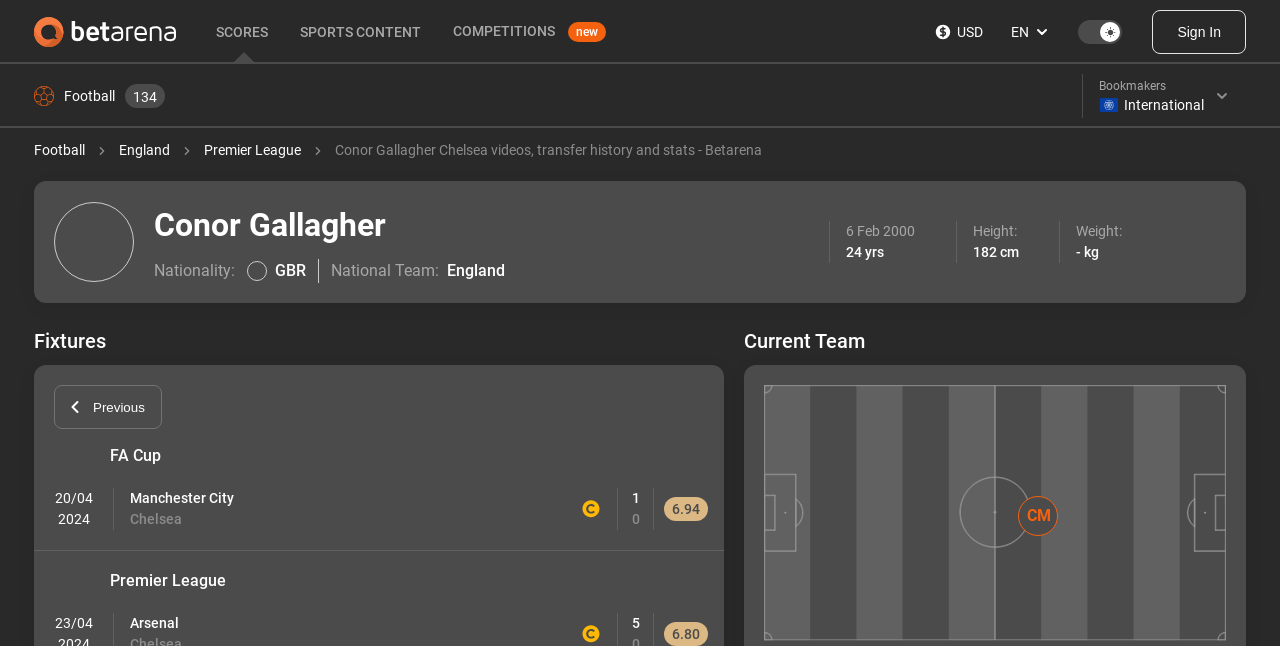Locate the bounding box coordinates of the clickable area to execute the instruction: "Click the arrow left button". Provide the coordinates as four float numbers between 0 and 1, represented as [left, top, right, bottom].

[0.042, 0.596, 0.126, 0.664]